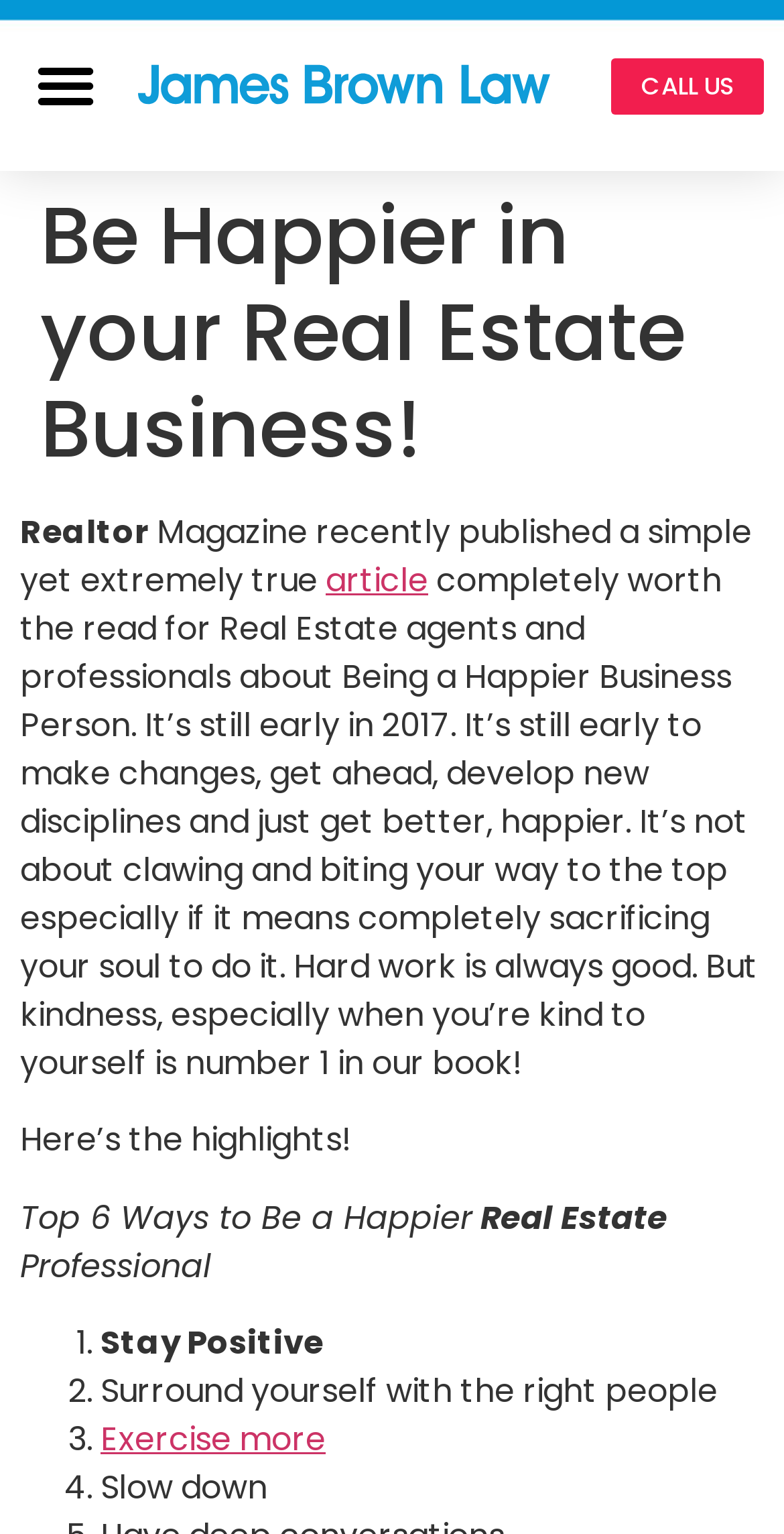Identify the bounding box of the UI element described as follows: "Menu". Provide the coordinates as four float numbers in the range of 0 to 1 [left, top, right, bottom].

[0.026, 0.026, 0.141, 0.085]